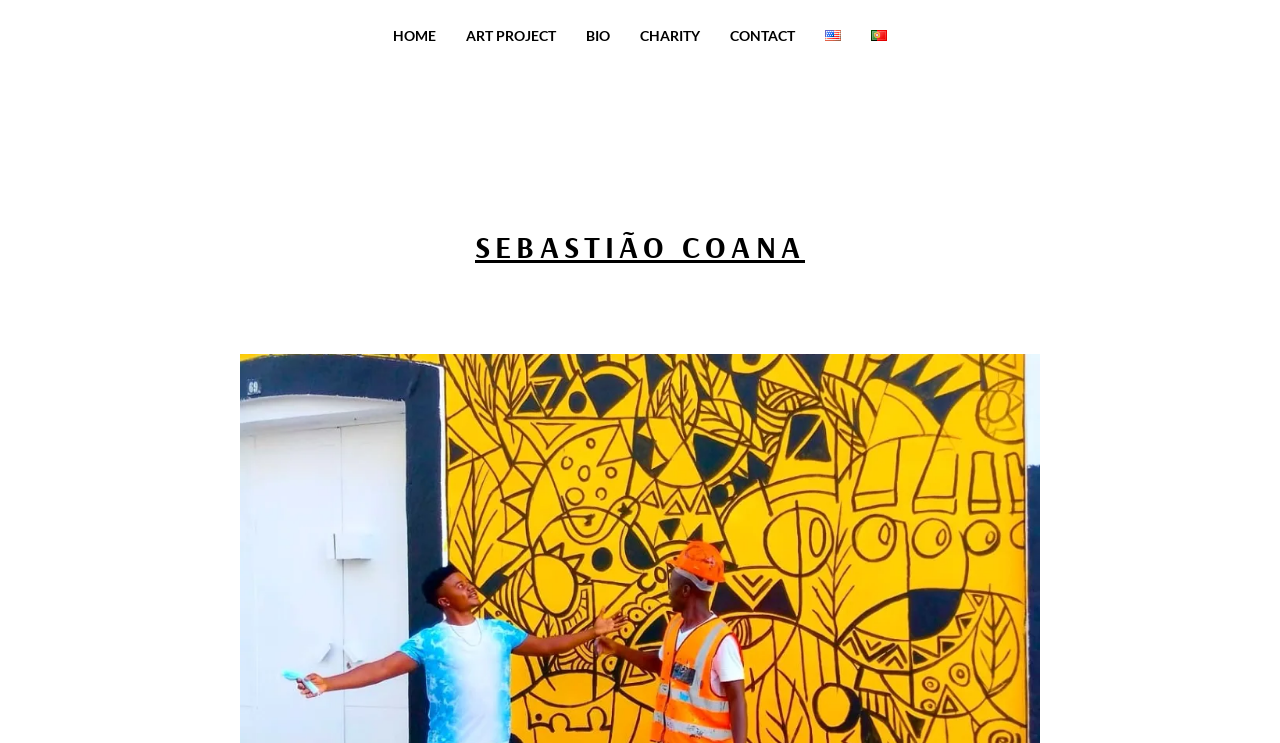What is the first menu item?
From the details in the image, answer the question comprehensively.

The answer can be found by looking at the links at the top of the webpage, which are arranged in a horizontal menu. The first link is 'HOME'.